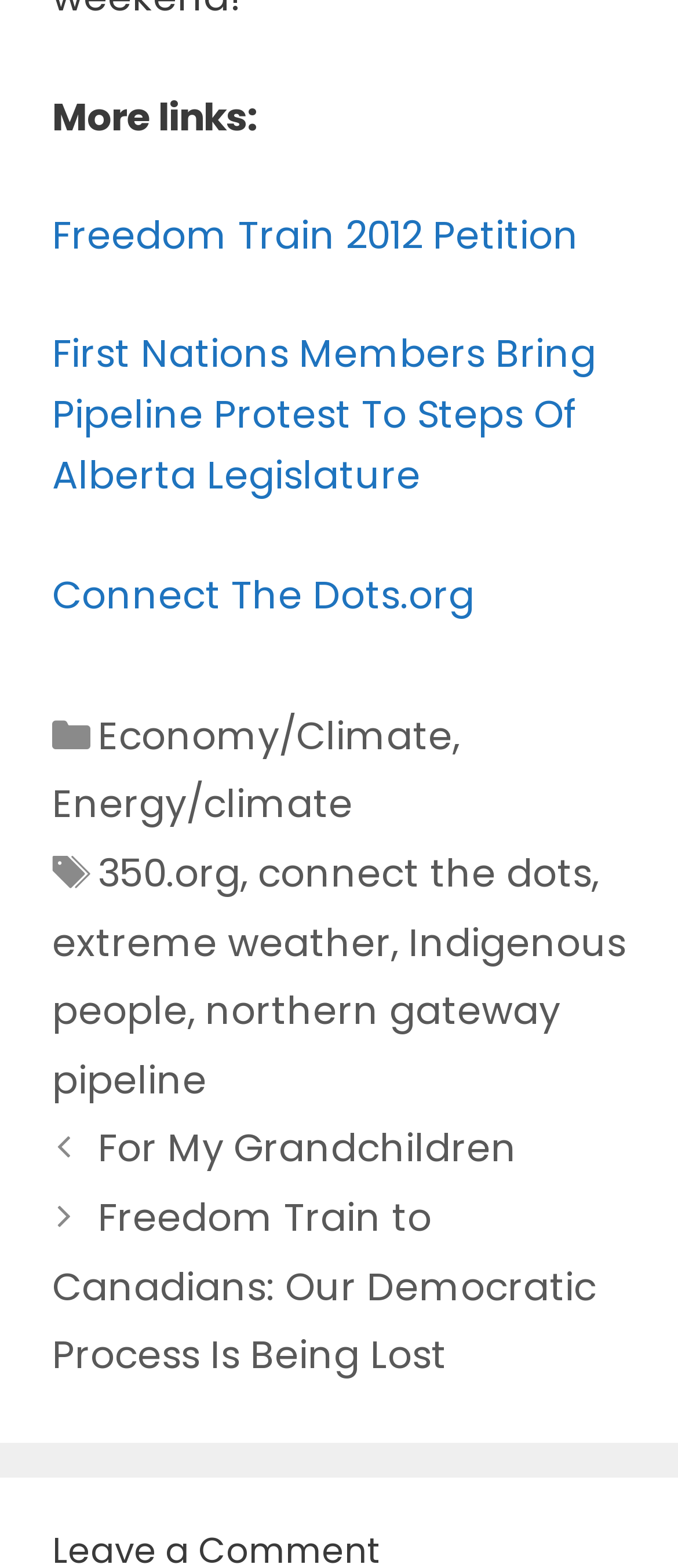Specify the bounding box coordinates of the element's area that should be clicked to execute the given instruction: "Explore the category 'Economy/Climate'". The coordinates should be four float numbers between 0 and 1, i.e., [left, top, right, bottom].

[0.144, 0.452, 0.667, 0.486]